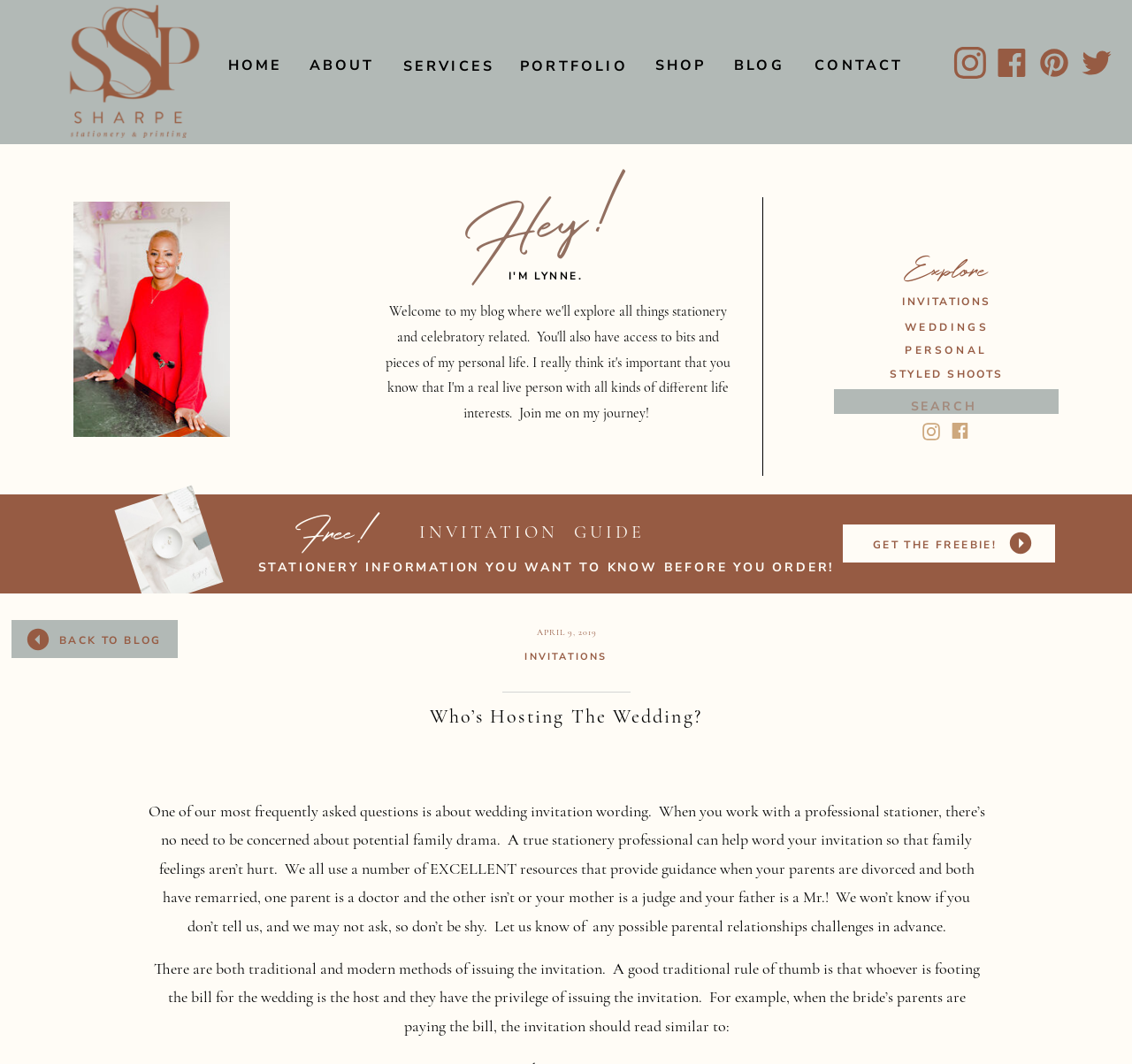What is the topic of the blog post?
With the help of the image, please provide a detailed response to the question.

The topic of the blog post is about wedding invitation wording, which is mentioned in the static text 'One of our most frequently asked questions is about wedding invitation wording.' at the bottom of the webpage.